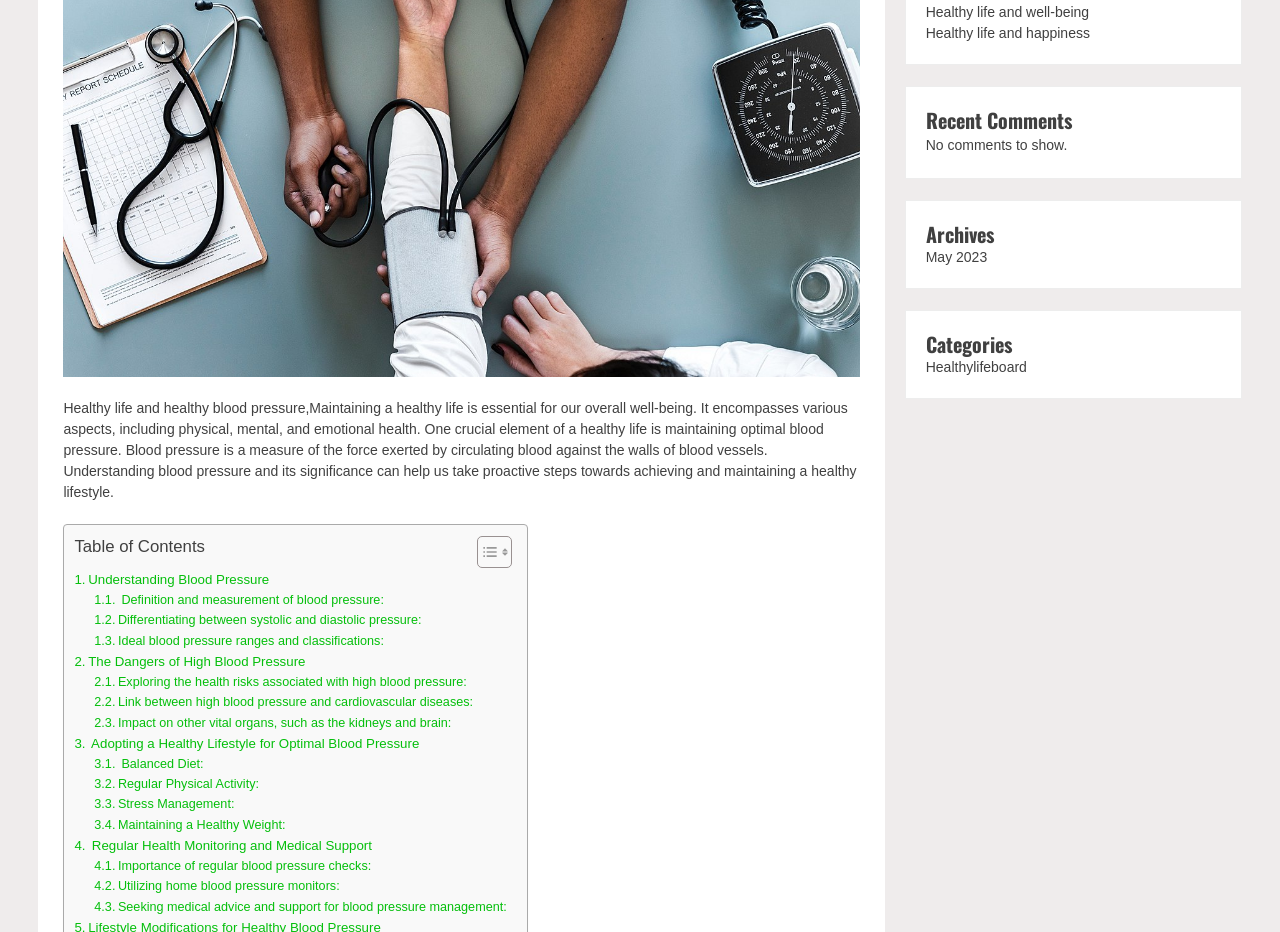Please find the bounding box for the UI element described by: "Regular Physical Activity:".

[0.074, 0.831, 0.202, 0.852]